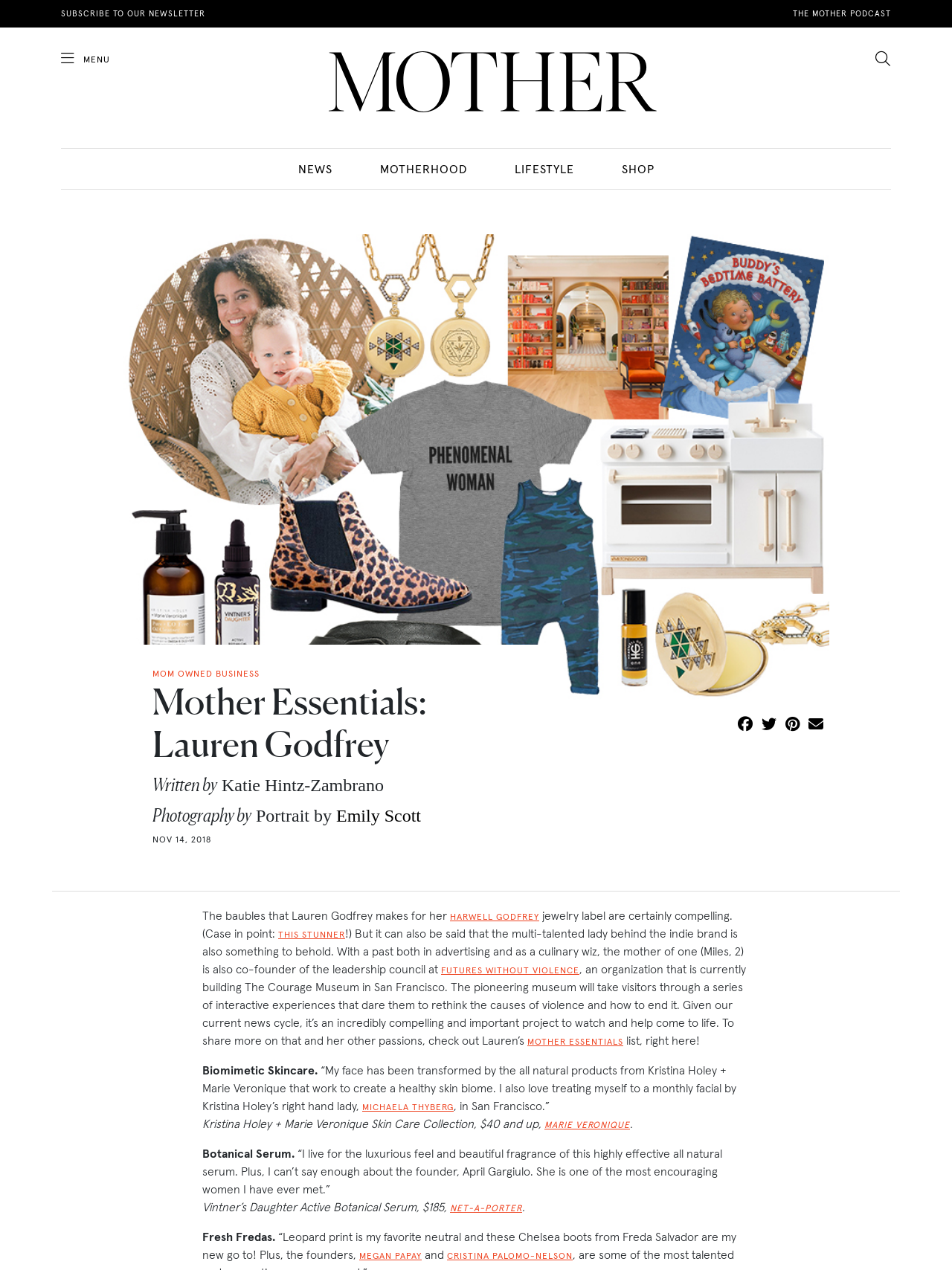What is the name of the jewelry line designed by Lauren Godfrey?
Based on the image, answer the question with as much detail as possible.

The article mentions that Lauren Godfrey is the designer behind the jewelry line Harwell Godfrey.